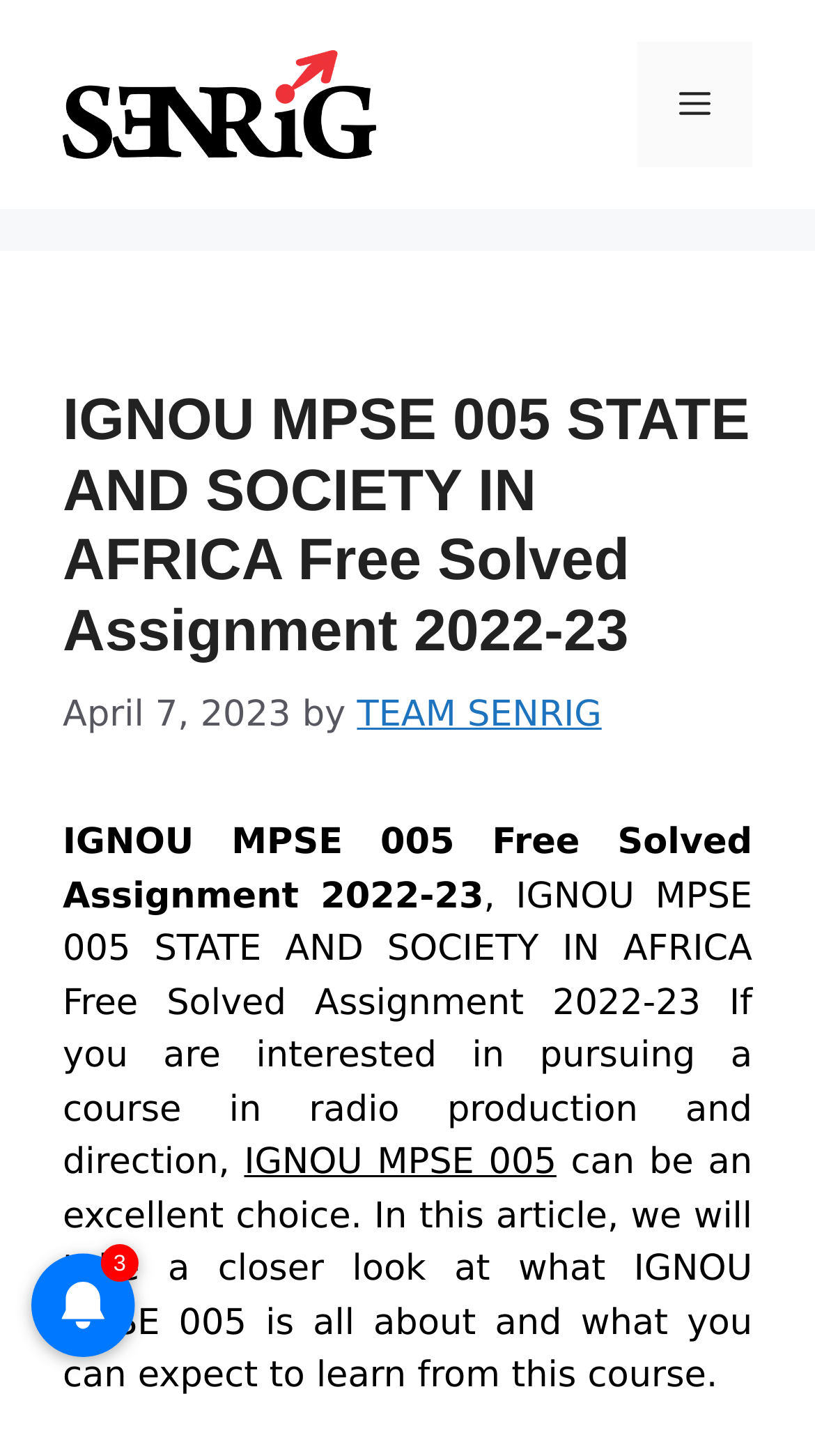Refer to the element description IGNOU MPSE 005 and identify the corresponding bounding box in the screenshot. Format the coordinates as (top-left x, top-left y, bottom-right x, bottom-right y) with values in the range of 0 to 1.

[0.3, 0.785, 0.683, 0.814]